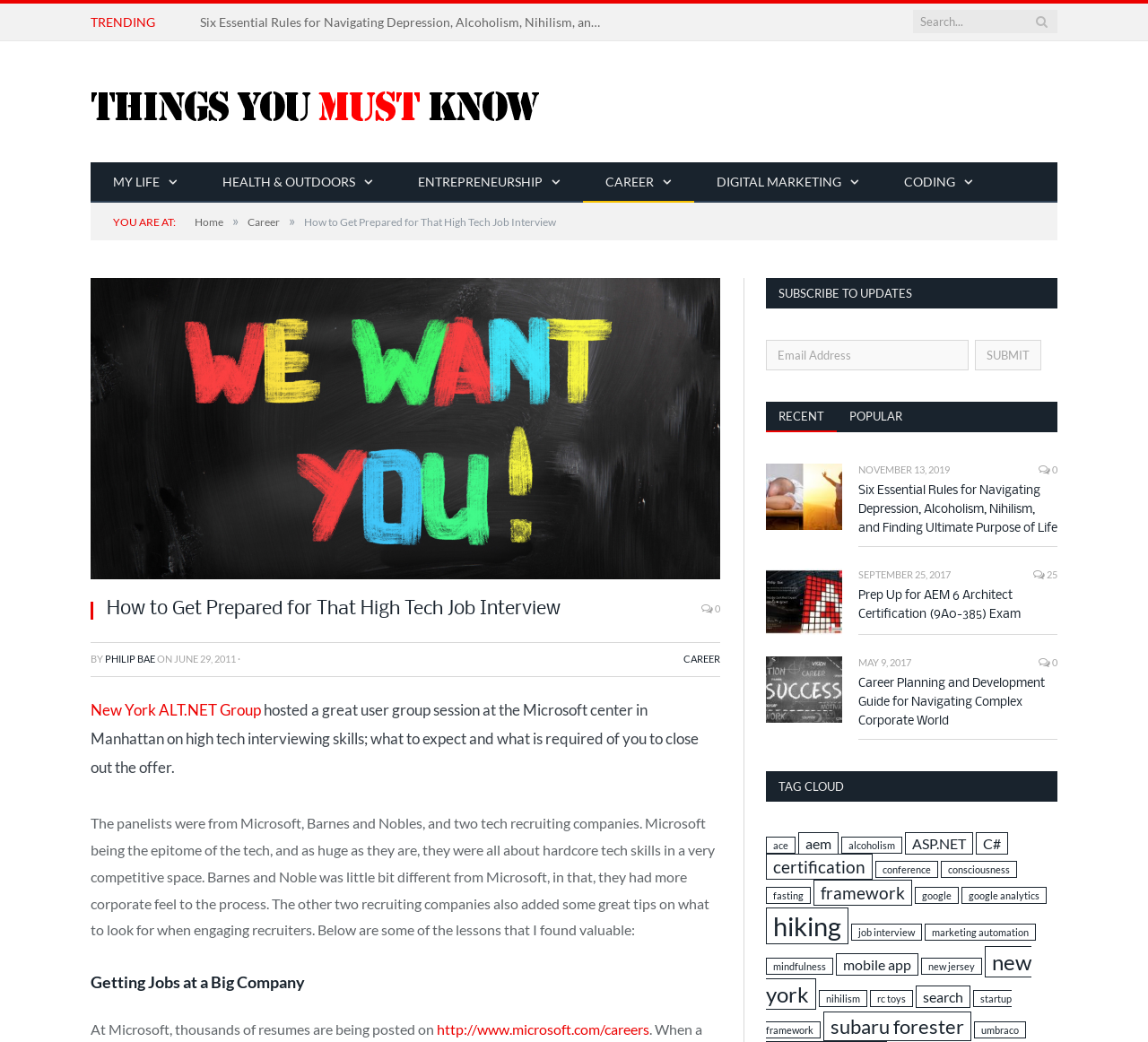Predict the bounding box coordinates for the UI element described as: "job interview". The coordinates should be four float numbers between 0 and 1, presented as [left, top, right, bottom].

[0.741, 0.886, 0.803, 0.902]